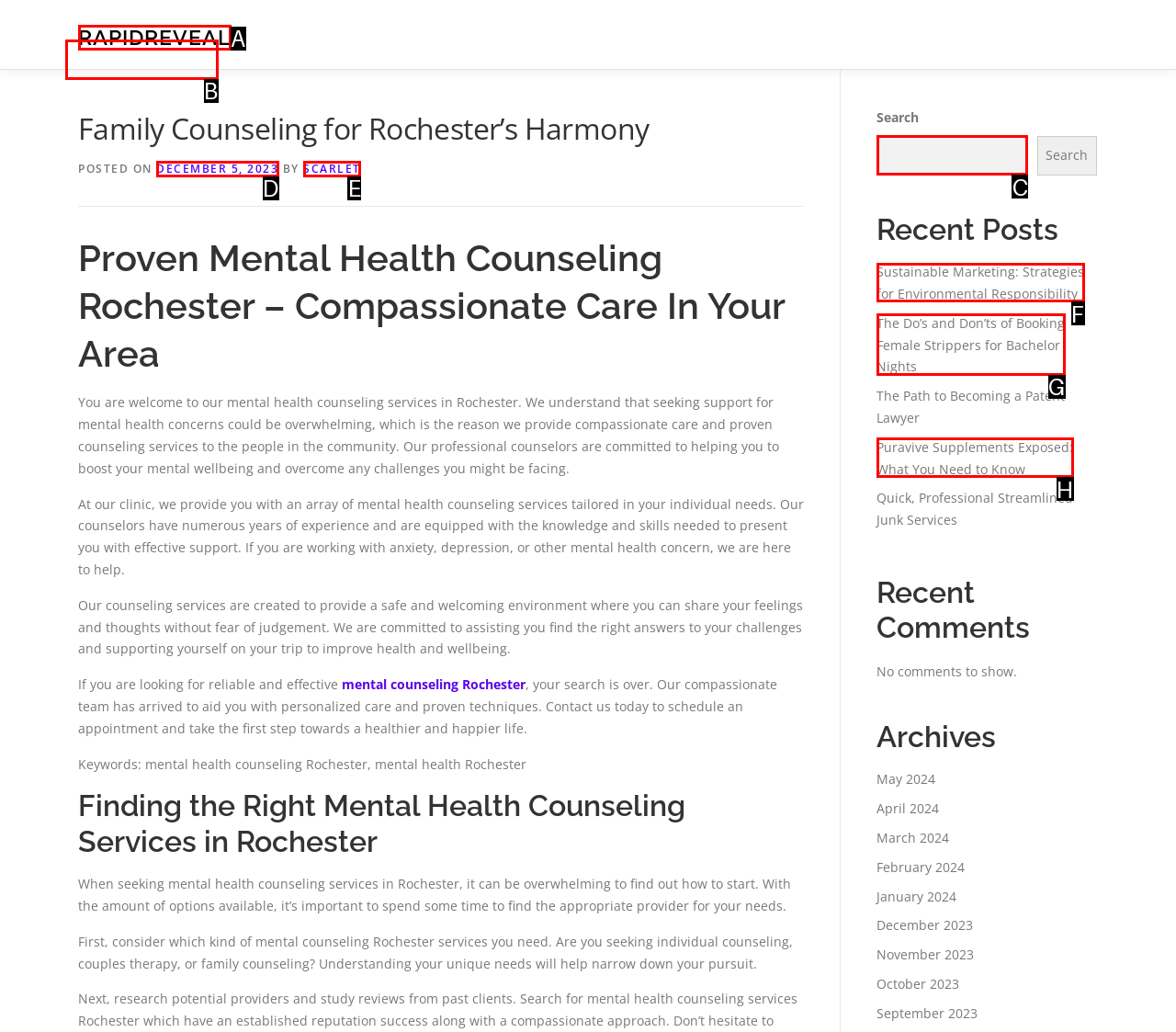Please provide the letter of the UI element that best fits the following description: parent_node: Search name="s"
Respond with the letter from the given choices only.

C